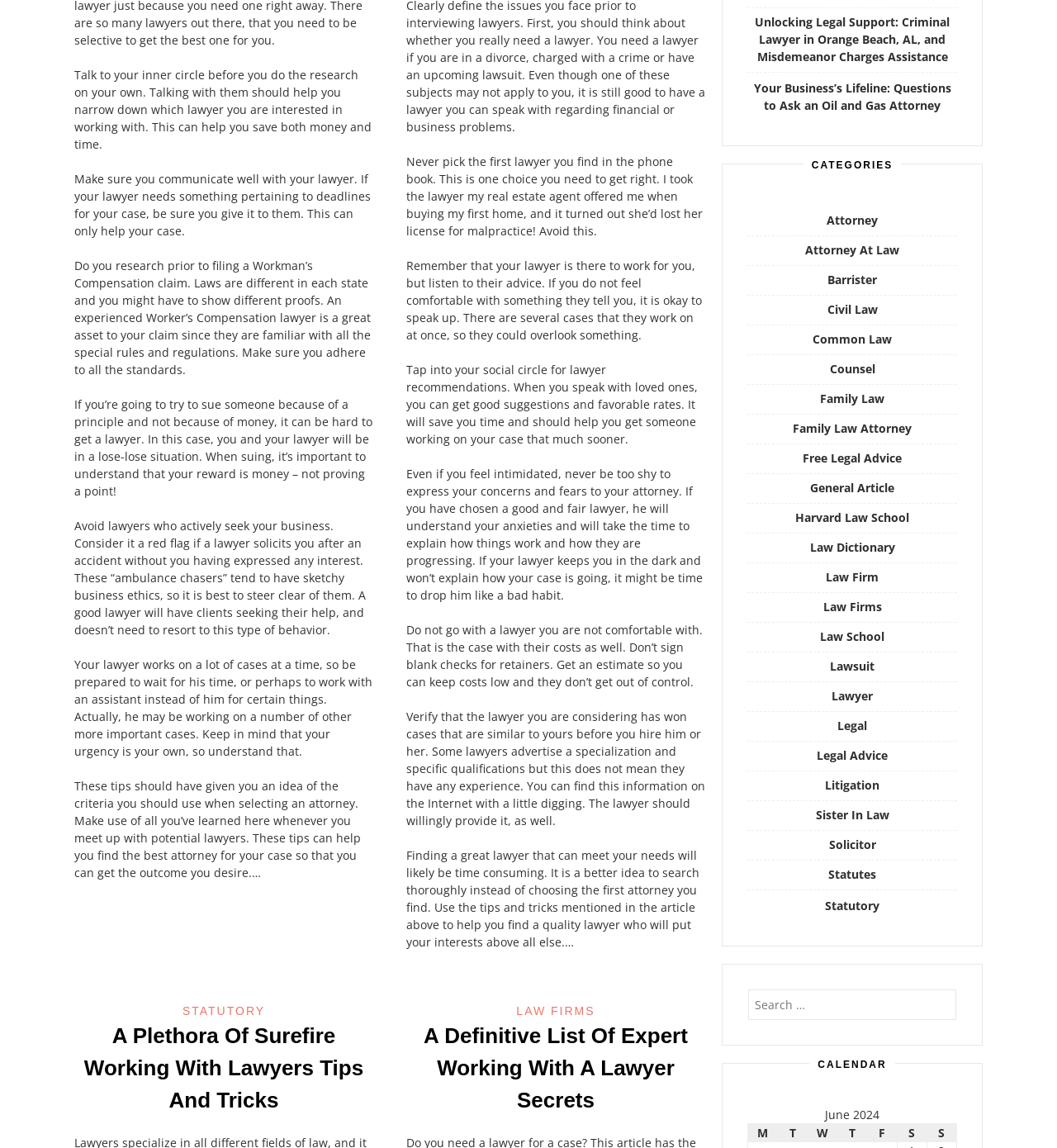Determine the bounding box of the UI component based on this description: "Blogs". The bounding box coordinates should be four float values between 0 and 1, i.e., [left, top, right, bottom].

None